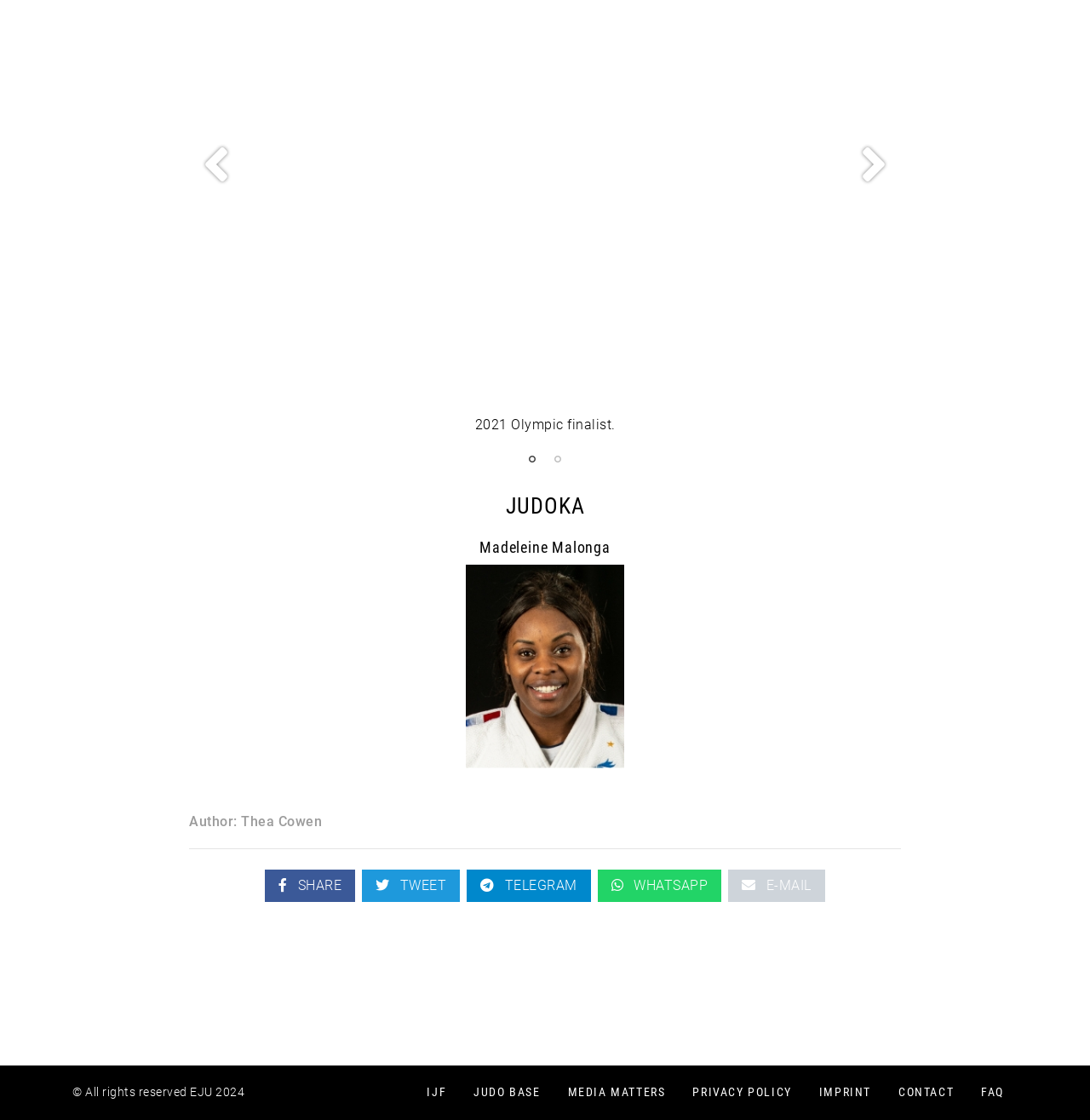How many social media links are there?
Please look at the screenshot and answer in one word or a short phrase.

5